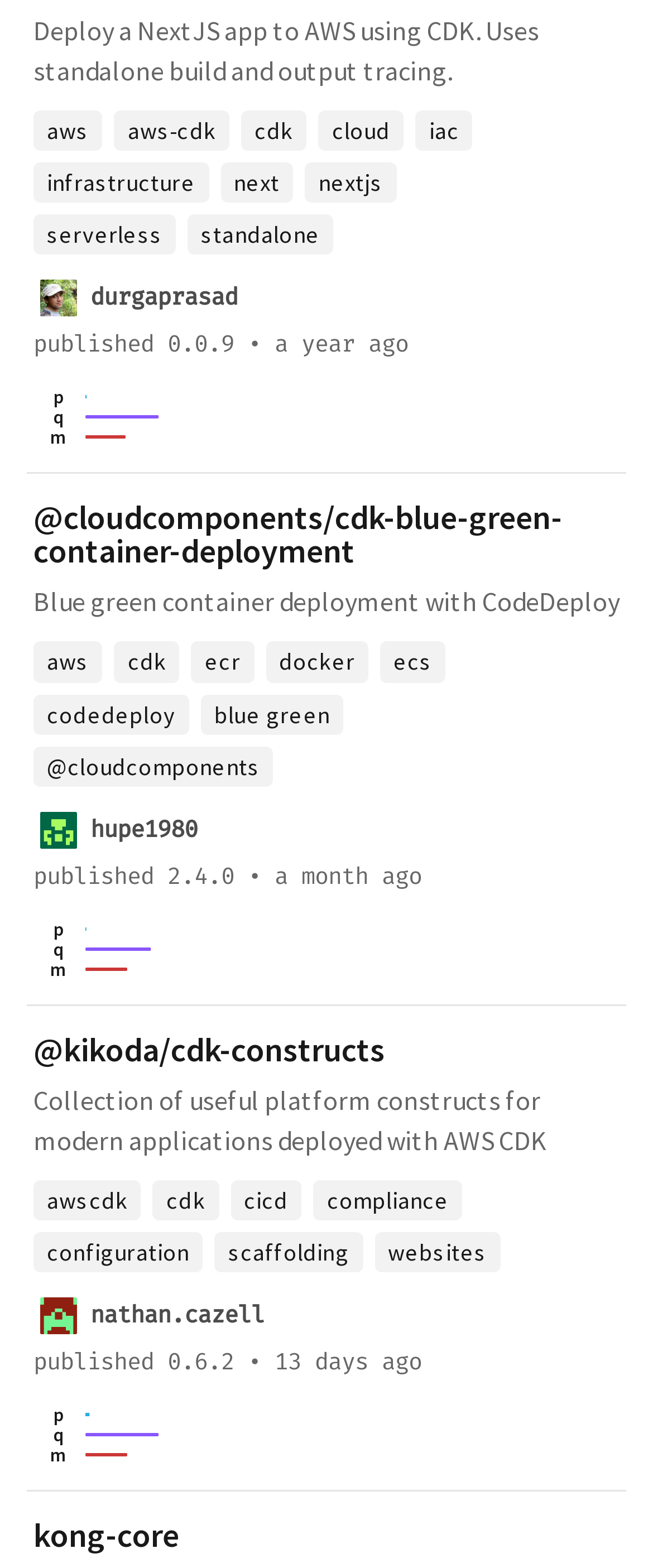Who is the publisher of the '@kikoda/cdk-constructs' package?
Please give a detailed and elaborate explanation in response to the question.

I can see the text 'publisher nathan.cazell' associated with the '@kikoda/cdk-constructs' package, which indicates that nathan.cazell is the publisher of this package.